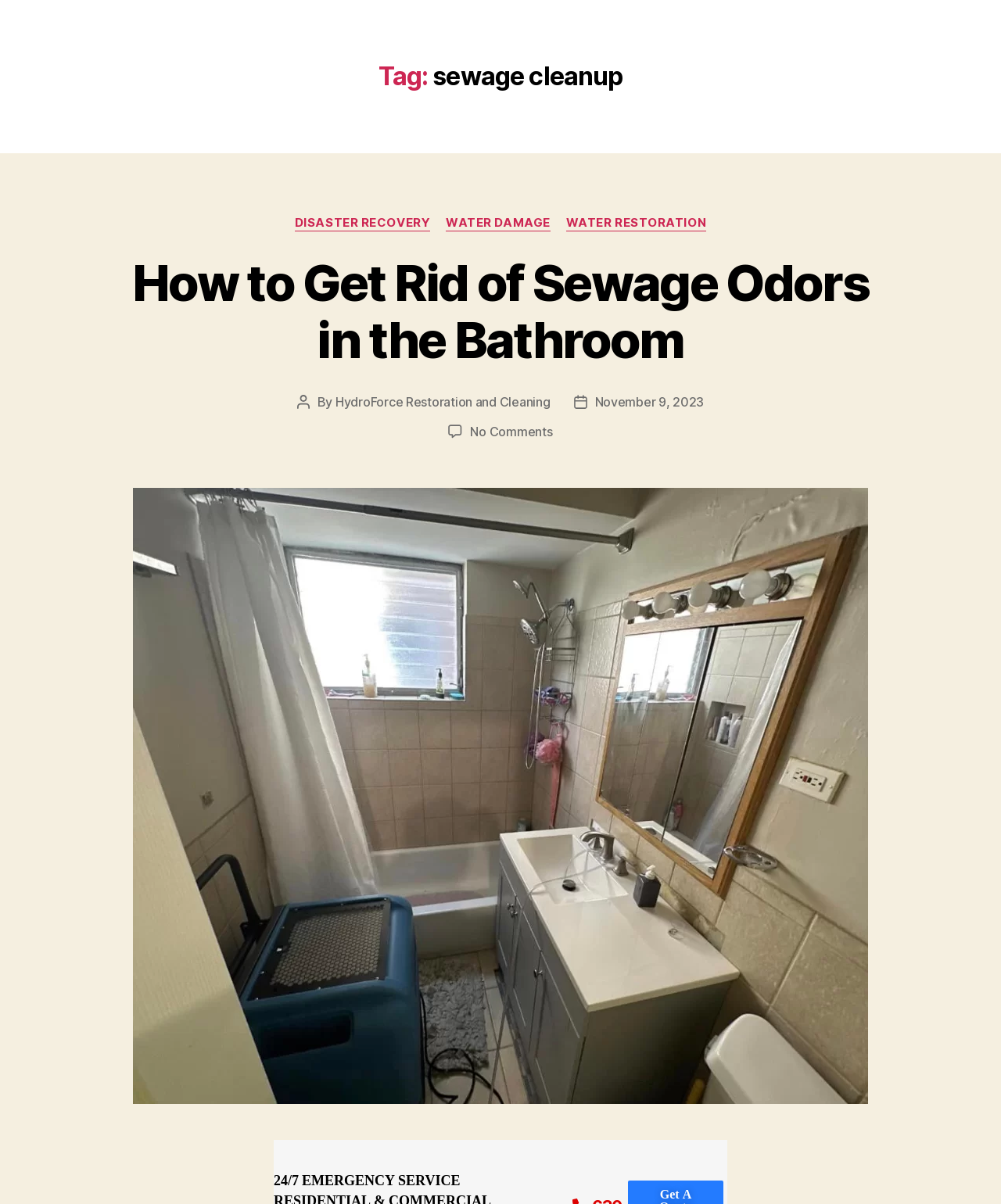Show me the bounding box coordinates of the clickable region to achieve the task as per the instruction: "View the 'Sewage Odors in the Bathroom' image".

[0.133, 0.405, 0.867, 0.917]